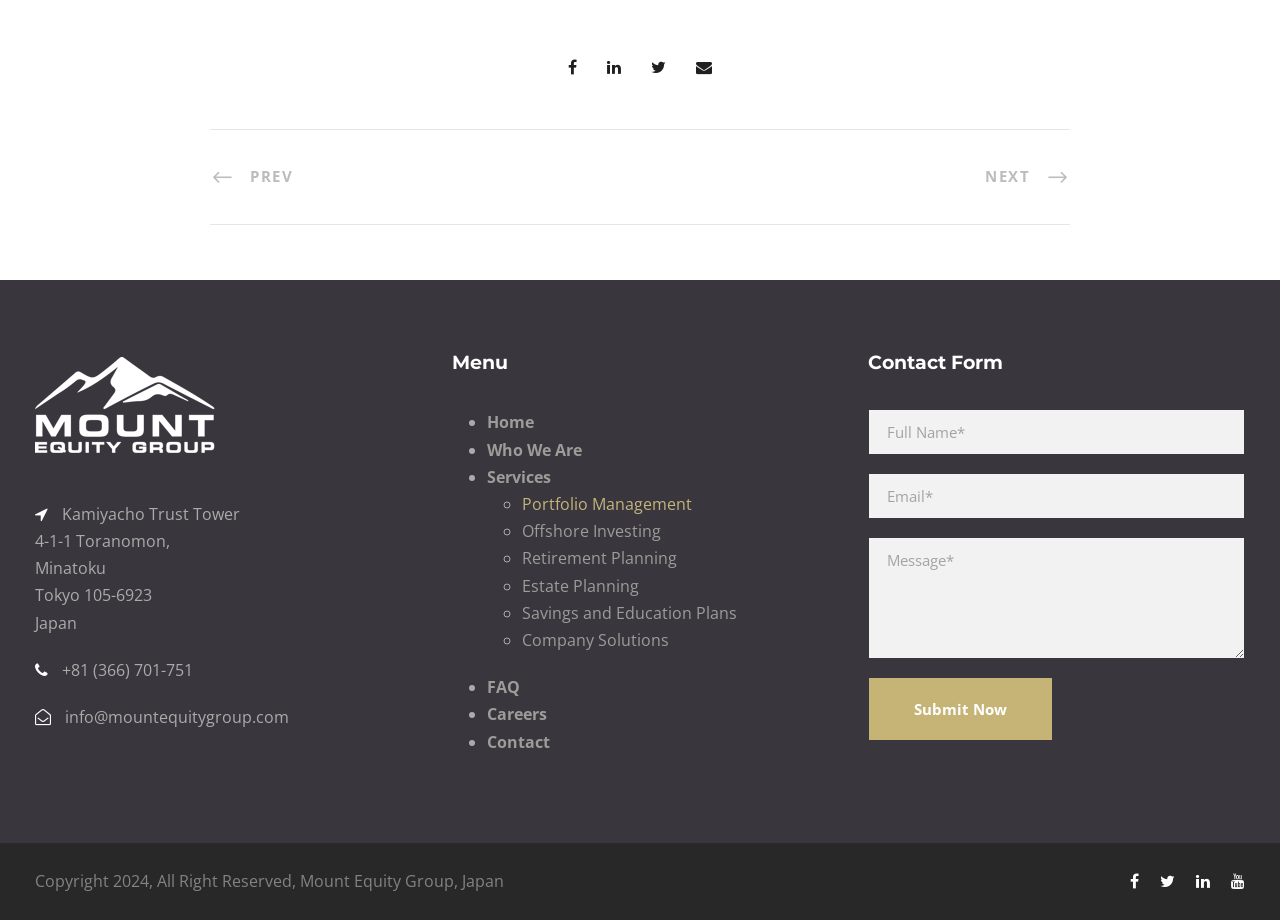Provide your answer in one word or a succinct phrase for the question: 
What services does Mount Equity Group offer?

Portfolio Management, Offshore Investing, etc.